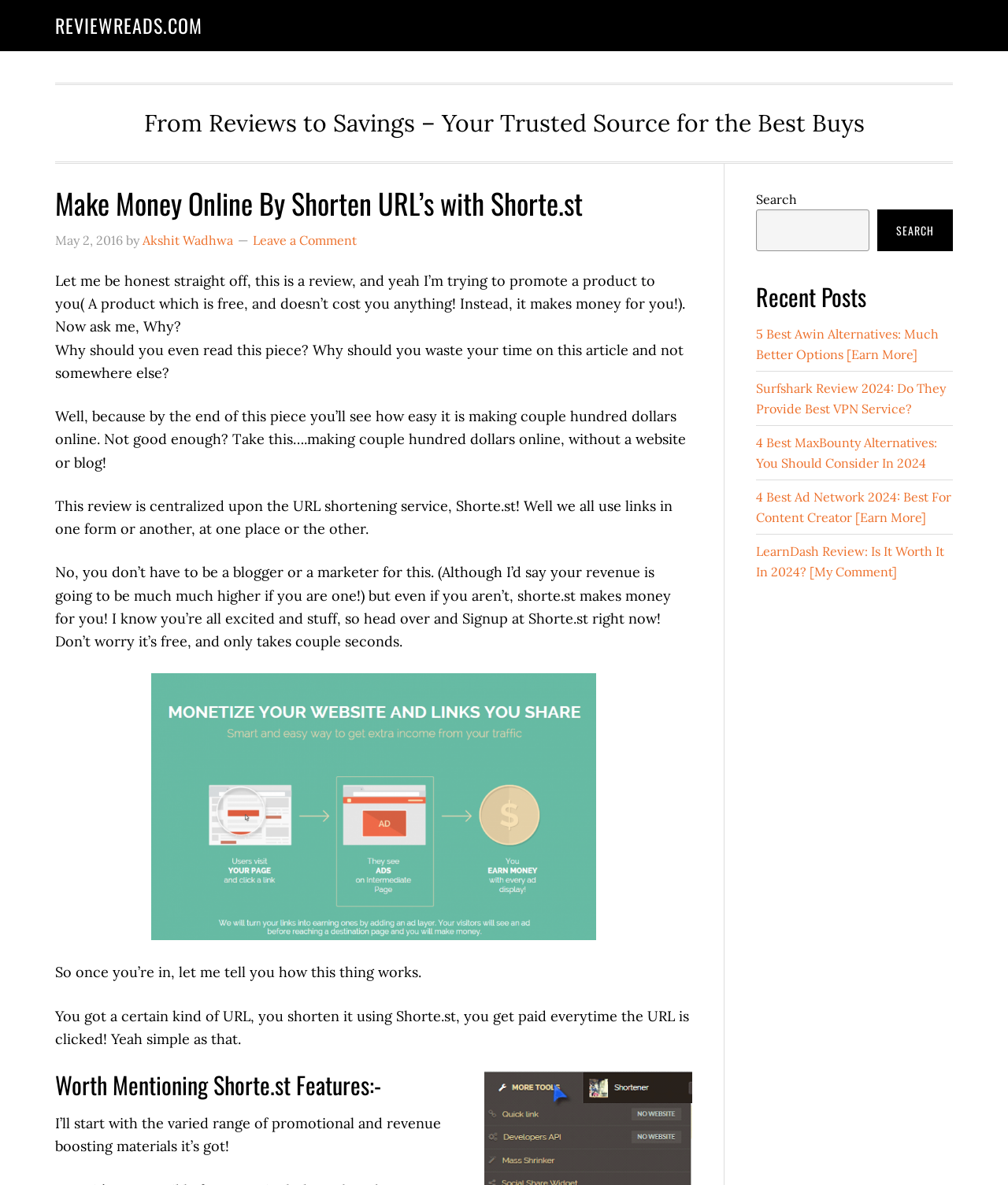What is the author's name?
Using the image, provide a detailed and thorough answer to the question.

The author's name is mentioned in the webpage content, specifically in the section where it says 'by Akshit Wadhwa'.